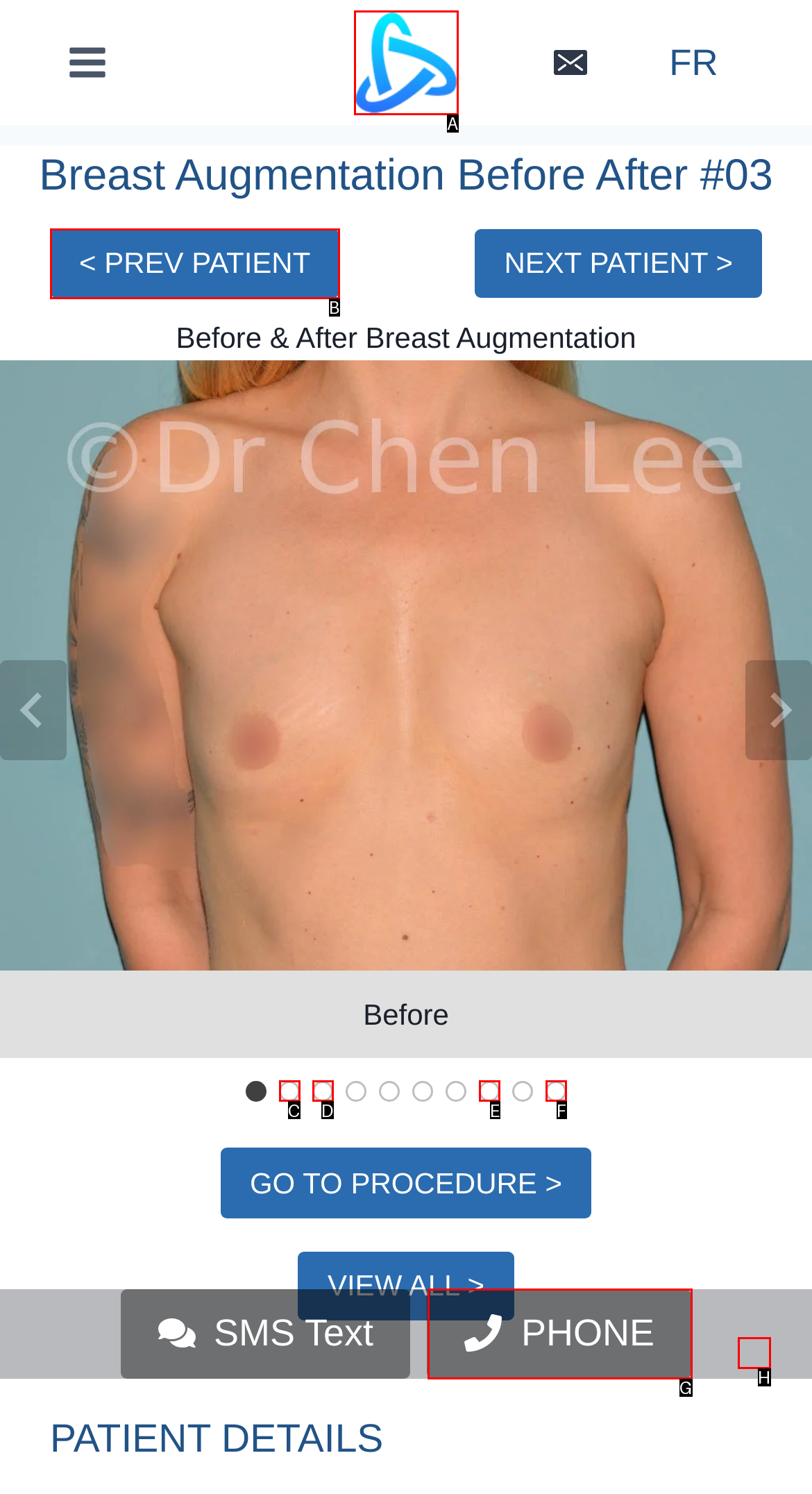Tell me which option I should click to complete the following task: Scroll to top
Answer with the option's letter from the given choices directly.

H